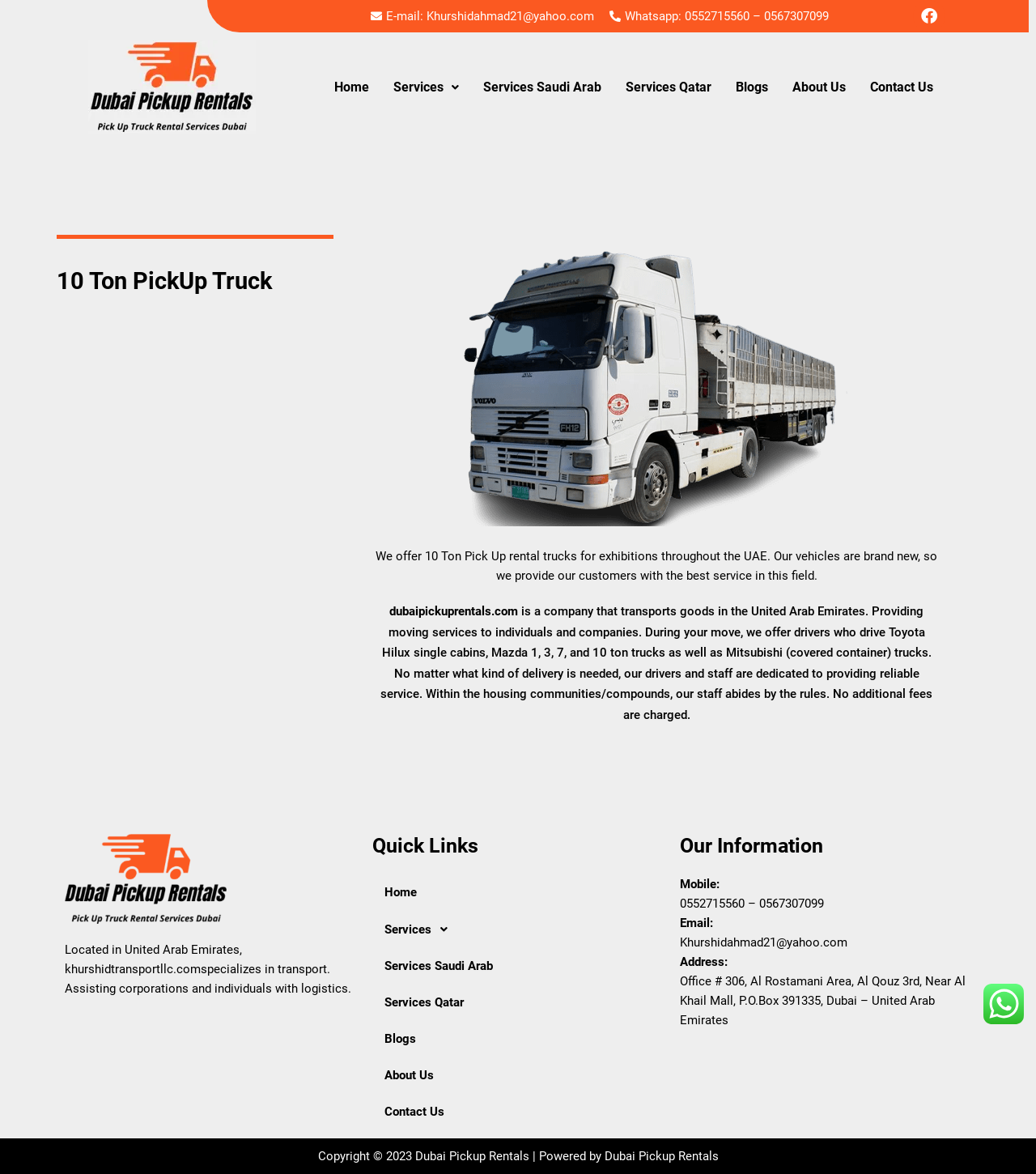Please determine the bounding box coordinates for the element that should be clicked to follow these instructions: "Contact us through Whatsapp".

[0.586, 0.006, 0.8, 0.022]